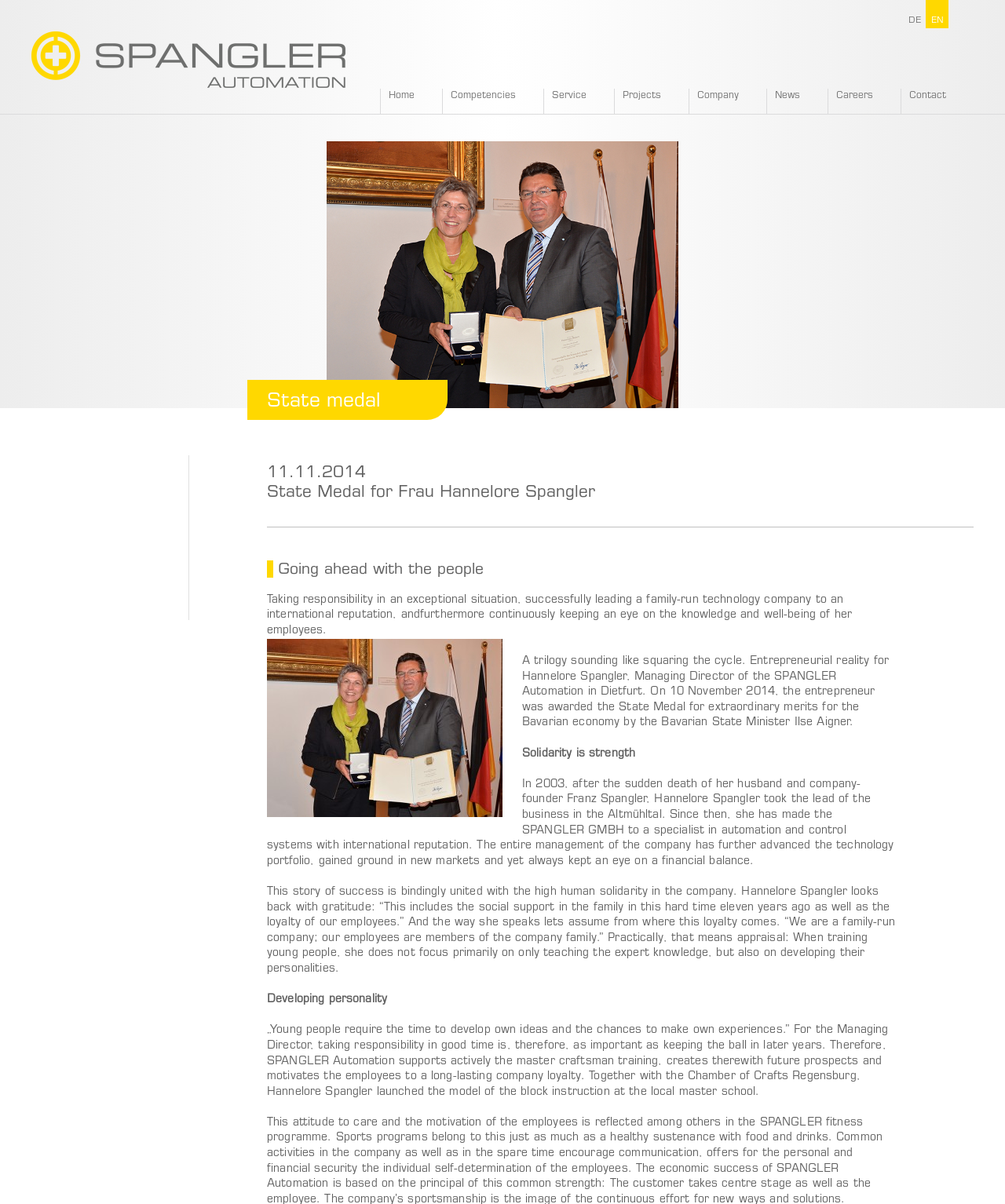Specify the bounding box coordinates for the region that must be clicked to perform the given instruction: "Click the Contact link".

[0.897, 0.074, 0.969, 0.095]